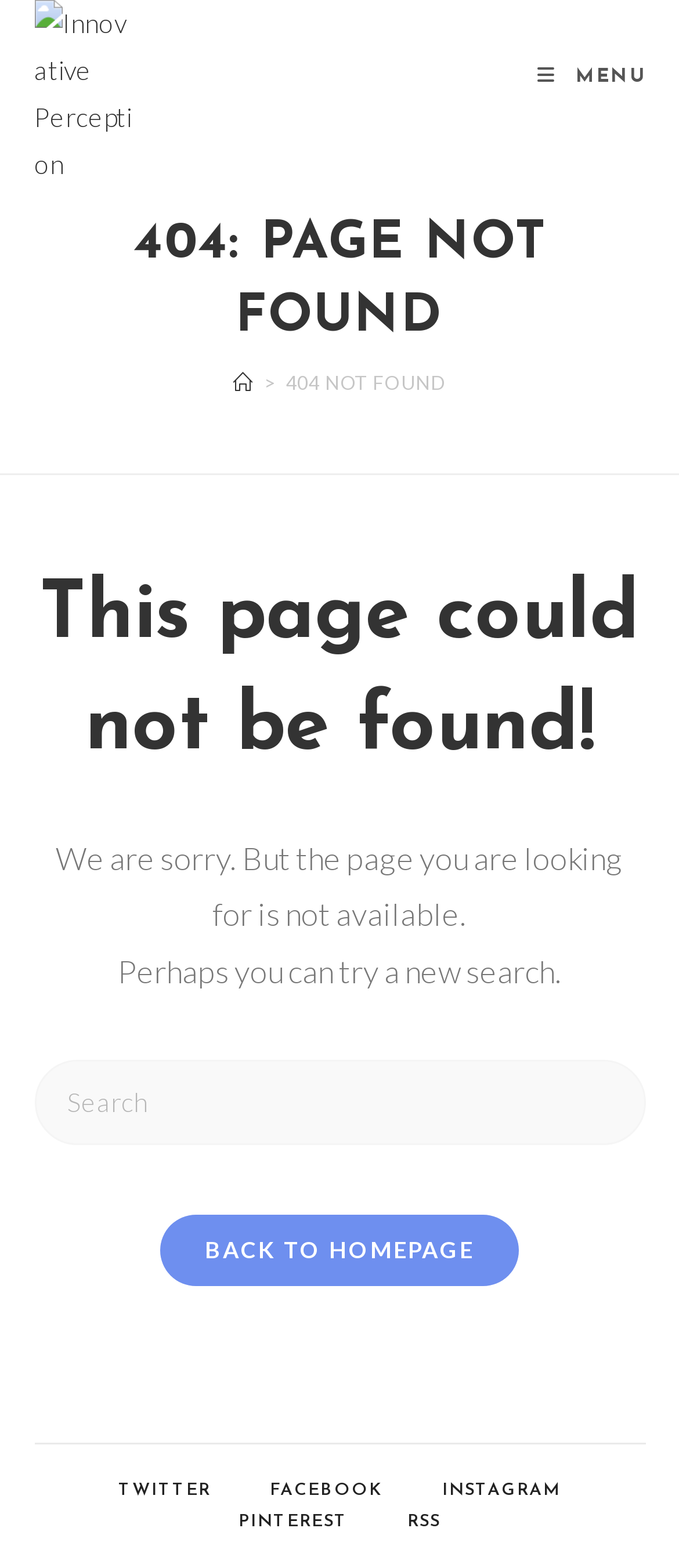Find and indicate the bounding box coordinates of the region you should select to follow the given instruction: "Search this website".

[0.05, 0.676, 0.95, 0.73]